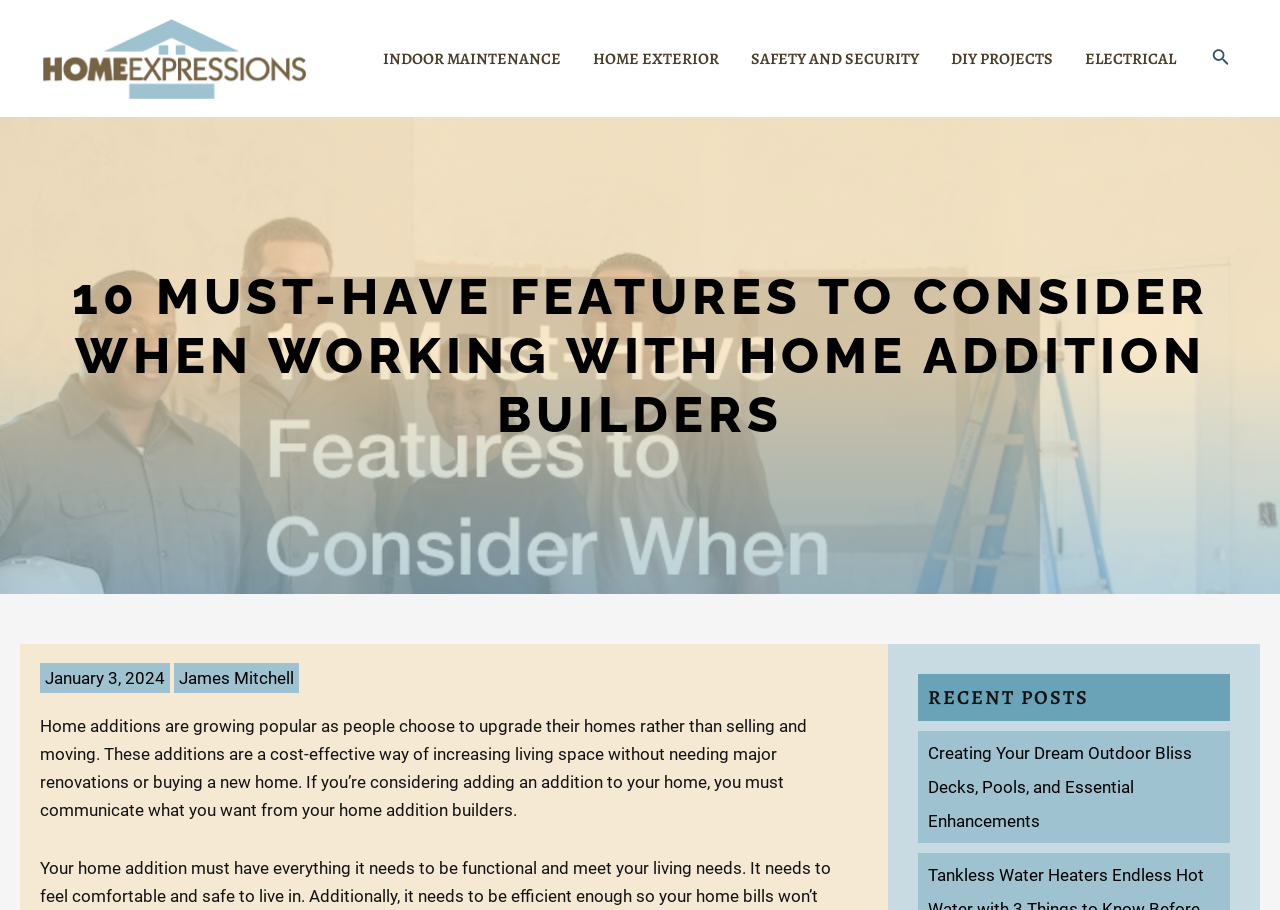Please predict the bounding box coordinates (top-left x, top-left y, bottom-right x, bottom-right y) for the UI element in the screenshot that fits the description: Search

[0.947, 0.051, 0.961, 0.078]